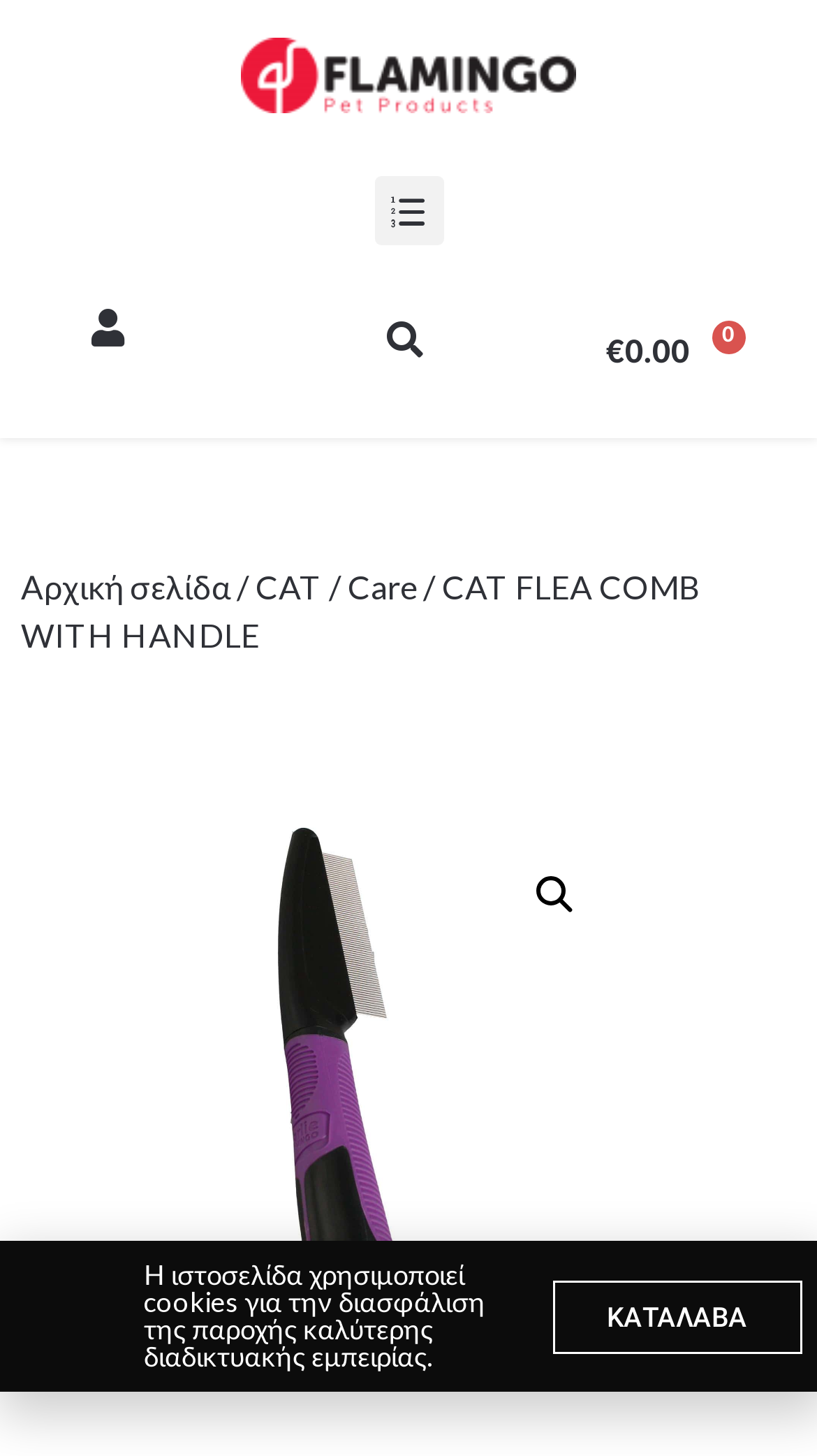Provide a one-word or one-phrase answer to the question:
How many navigation links are there?

4